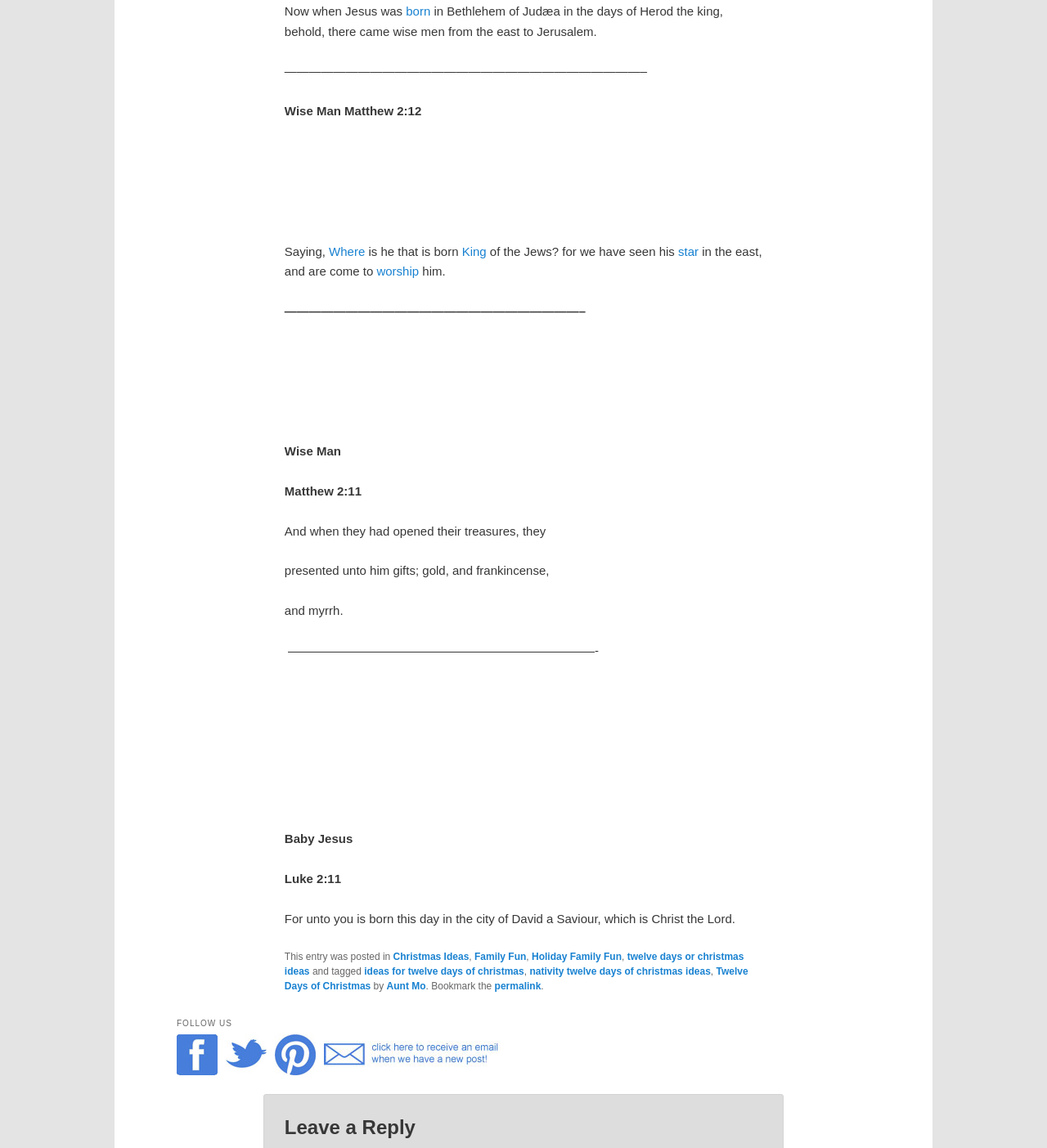Please determine the bounding box coordinates of the element's region to click in order to carry out the following instruction: "Read the article 'Wise Man Matthew 2:12'". The coordinates should be four float numbers between 0 and 1, i.e., [left, top, right, bottom].

[0.272, 0.09, 0.403, 0.103]